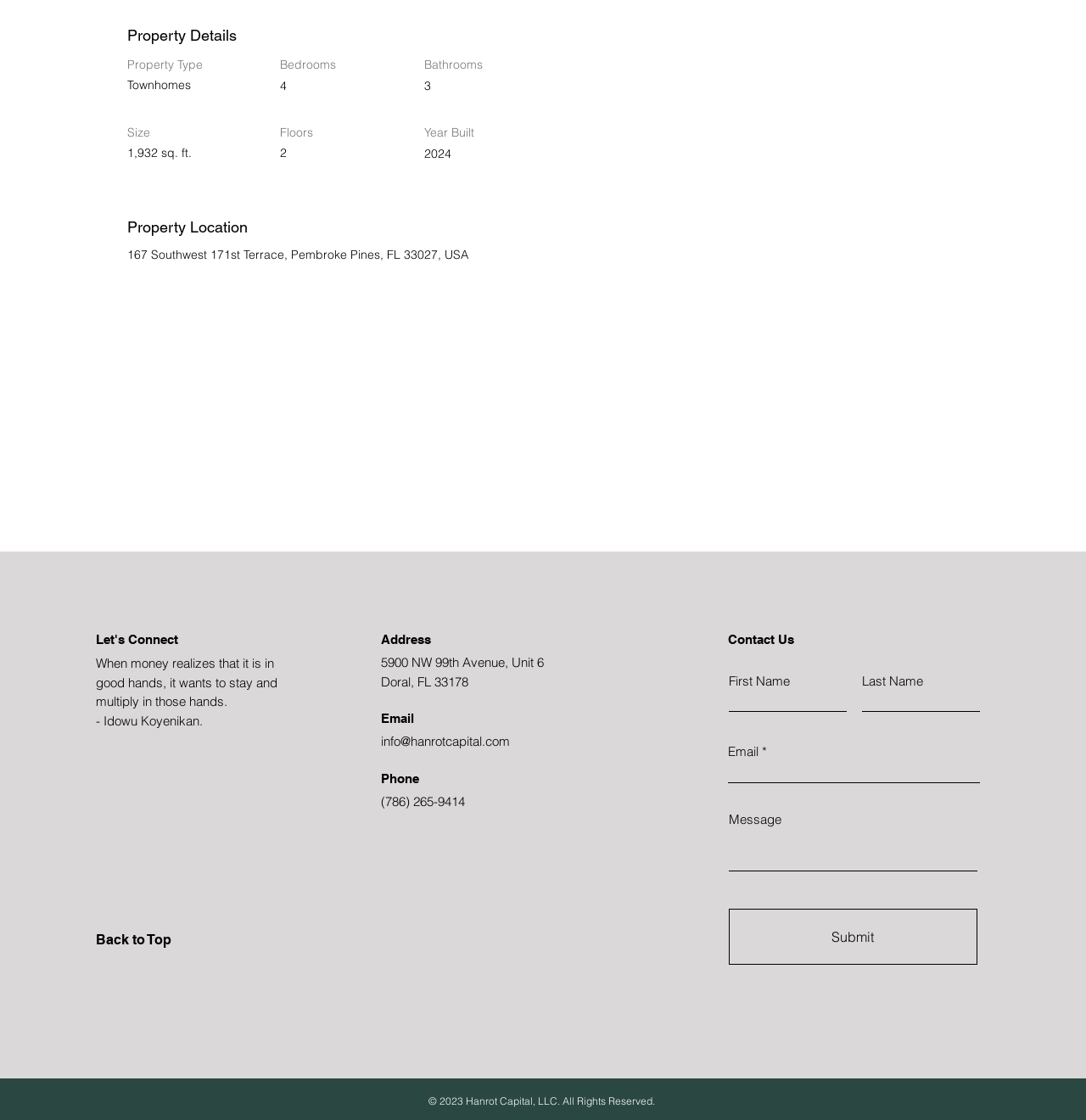What is the address of Hanrot Capital?
Kindly offer a detailed explanation using the data available in the image.

The address of Hanrot Capital can be found in the 'Let's Connect' section, where it is listed as '5900 NW 99th Avenue, Unit 6, Doral, FL 33178'.